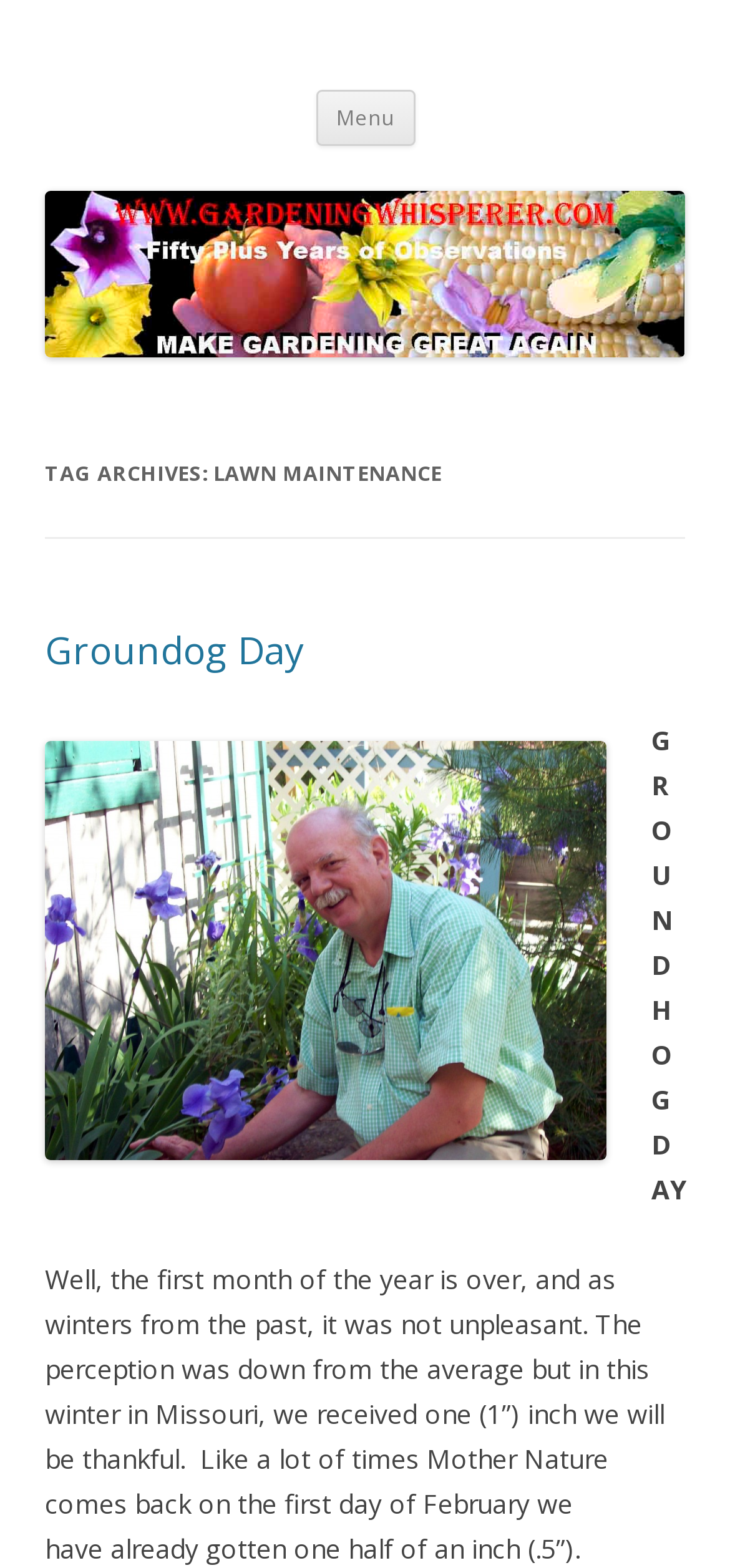What is the name of the website?
Using the picture, provide a one-word or short phrase answer.

Gardening Whisperer